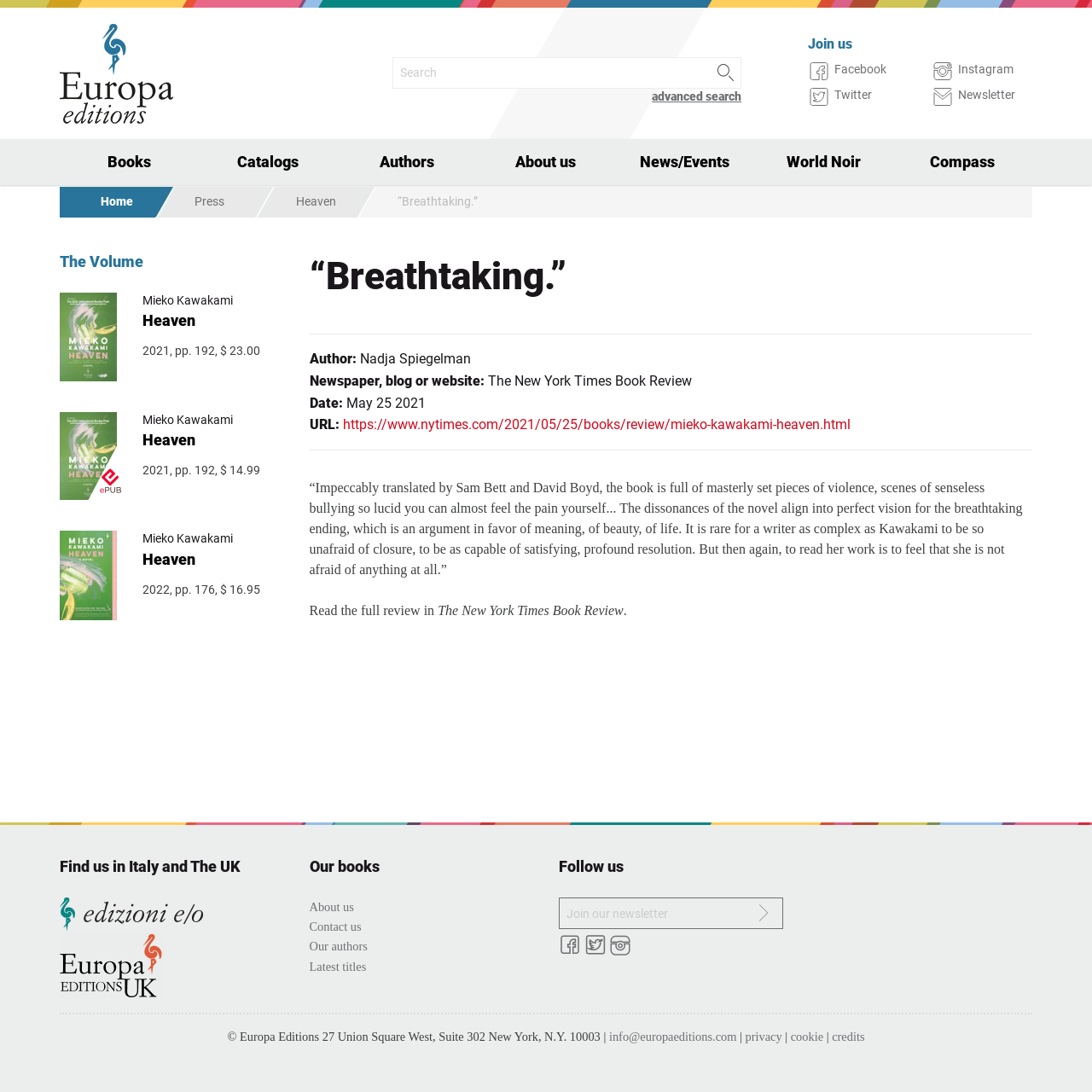Offer a meticulous description of the webpage's structure and content.

This webpage appears to be a book publisher's website, with a focus on promoting a specific book, "Heaven" by Mieko Kawakami. 

At the top of the page, there is a search bar and a few links, including "advanced search" and social media icons. Below this, there is a heading that reads "Join us" and a series of social media links. 

On the left side of the page, there is a menu with links to various sections of the website, including "Books", "Newest", "Forthcoming", "Ebooks", and "By Country". 

The main content of the page is dedicated to promoting "Heaven" by Mieko Kawakami. There are three sections, each with a heading, a book cover image, and a brief description of the book. The descriptions include the book's publication date, page count, and price. 

Below these sections, there is a review of the book from The New York Times Book Review, which praises the book's writing and its ability to tackle complex themes. 

At the bottom of the page, there are three sections: "Find us in Italy and The UK", "Our books", and "Follow us". The "Find us in Italy and The UK" section has two links, likely to the publisher's physical locations. The "Our books" section has links to various pages on the website, including "About us", "Contact us", "Our authors", and "Latest titles". The "Follow us" section has a newsletter signup form and links to the publisher's social media profiles.